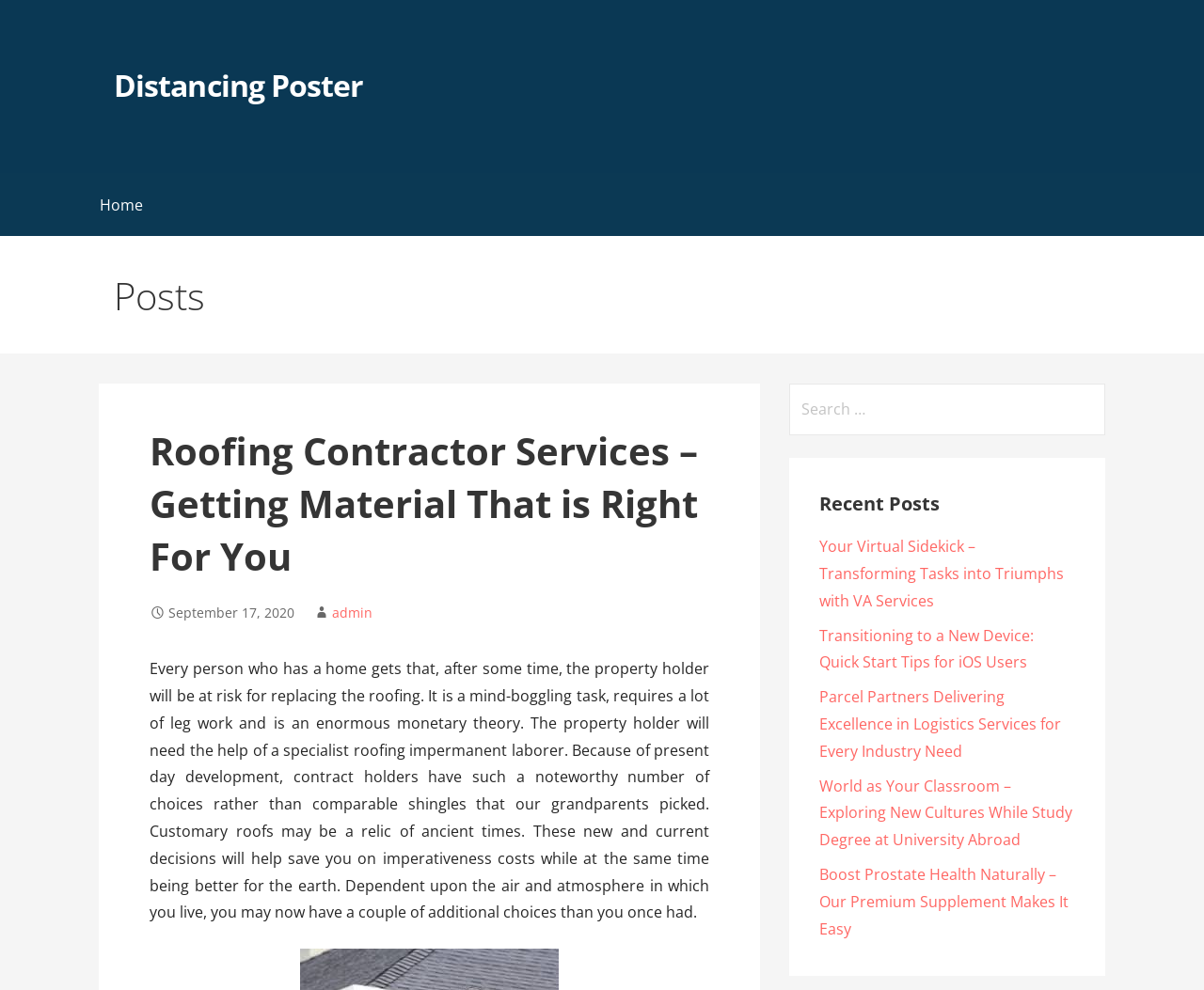Please find the bounding box coordinates of the element that you should click to achieve the following instruction: "Click on the 'Home' link". The coordinates should be presented as four float numbers between 0 and 1: [left, top, right, bottom].

[0.07, 0.175, 0.131, 0.239]